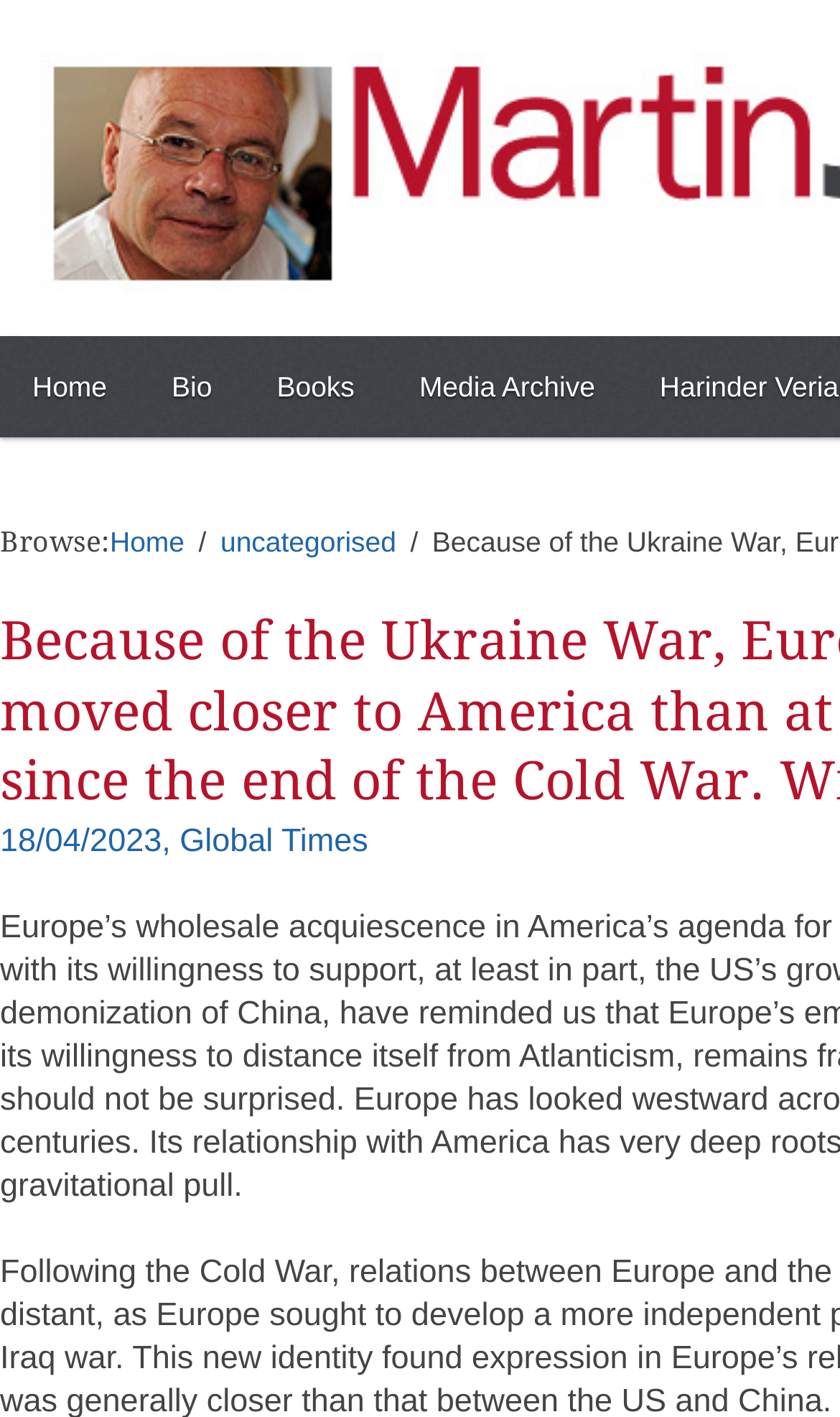Please provide the bounding box coordinates for the UI element as described: "Media Archive". The coordinates must be four floats between 0 and 1, represented as [left, top, right, bottom].

[0.461, 0.237, 0.747, 0.309]